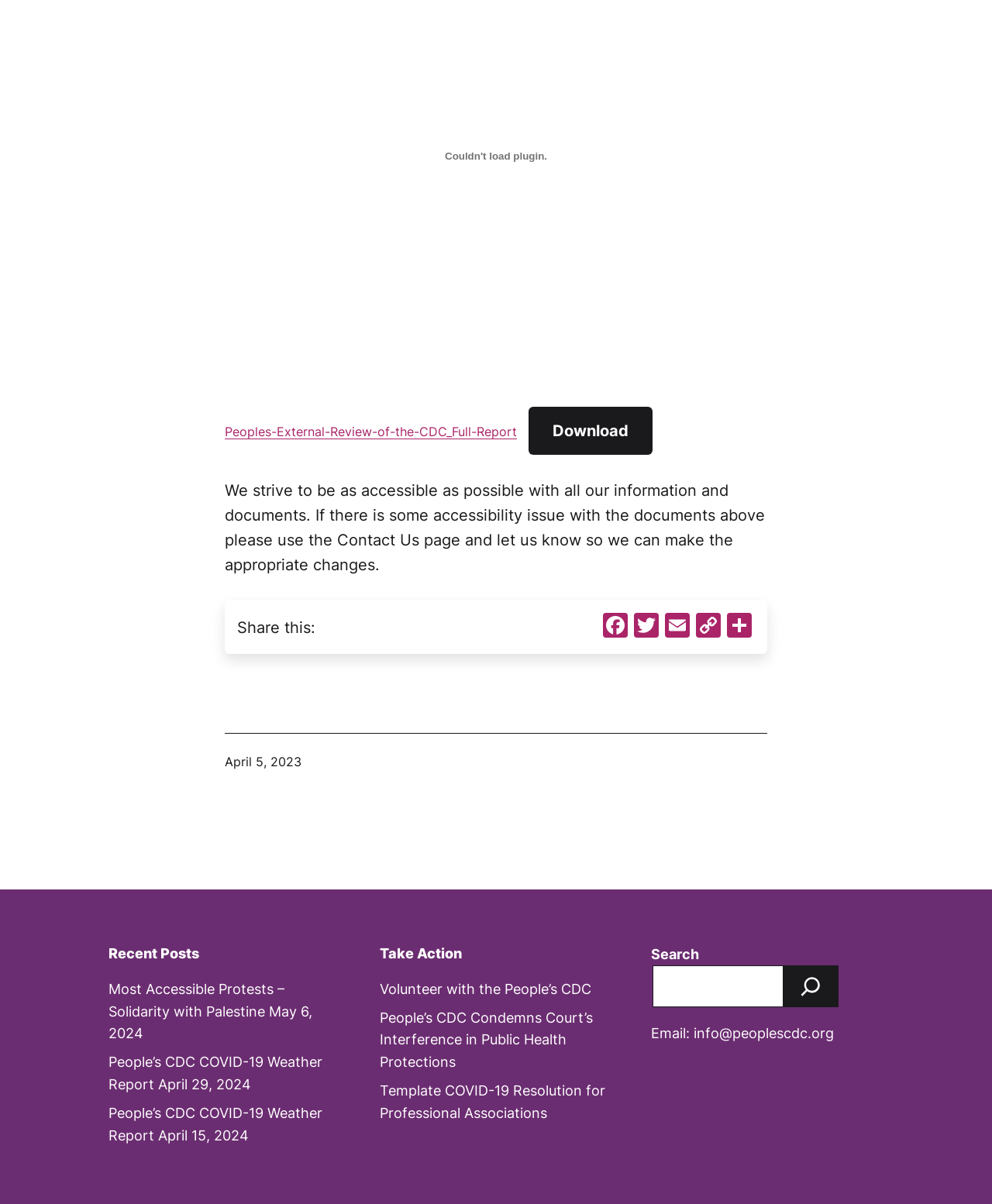Identify the bounding box coordinates of the specific part of the webpage to click to complete this instruction: "Contact us about accessibility issues".

[0.227, 0.4, 0.771, 0.477]